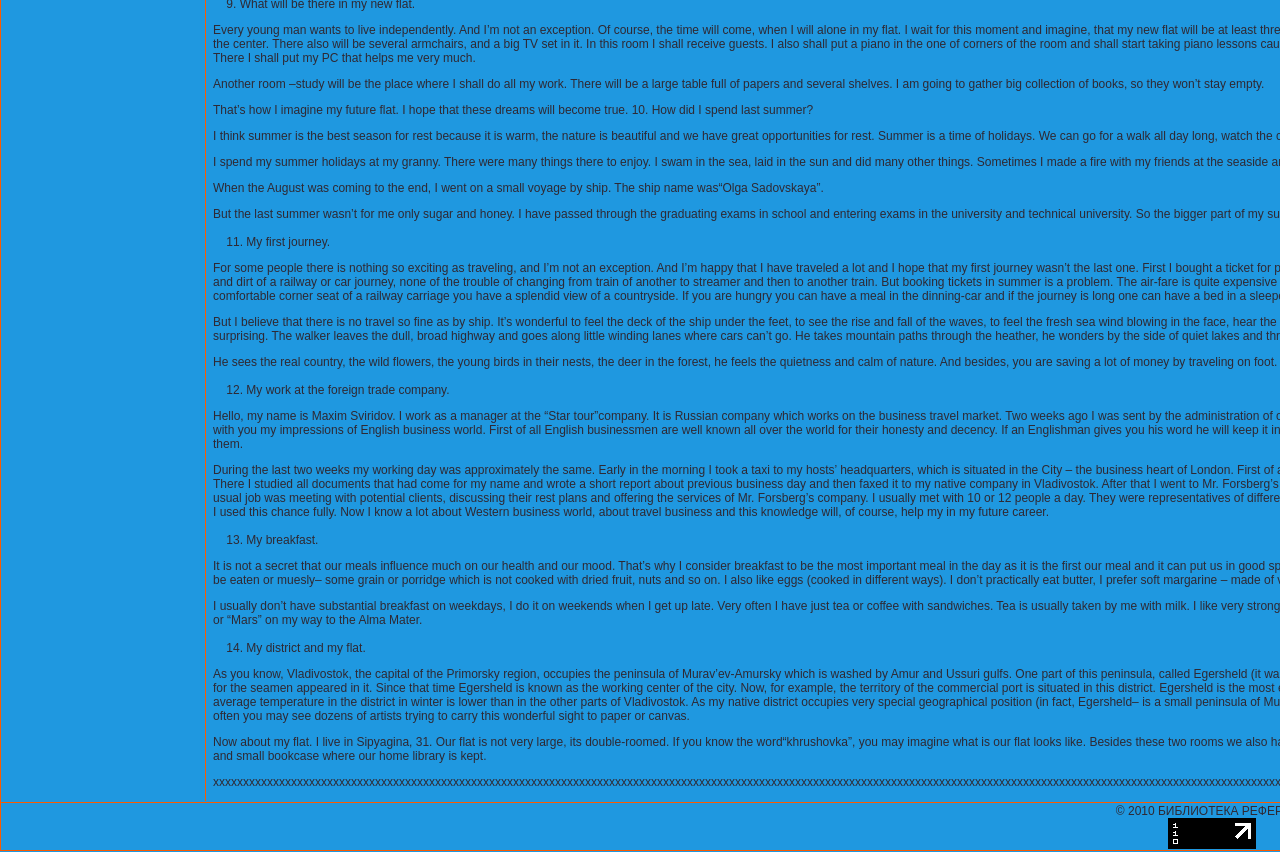What is the author's dream for their future flat?
Provide an in-depth and detailed explanation in response to the question.

The author describes their future flat as having a study with a large table full of papers and several shelves, where they plan to gather a big collection of books.